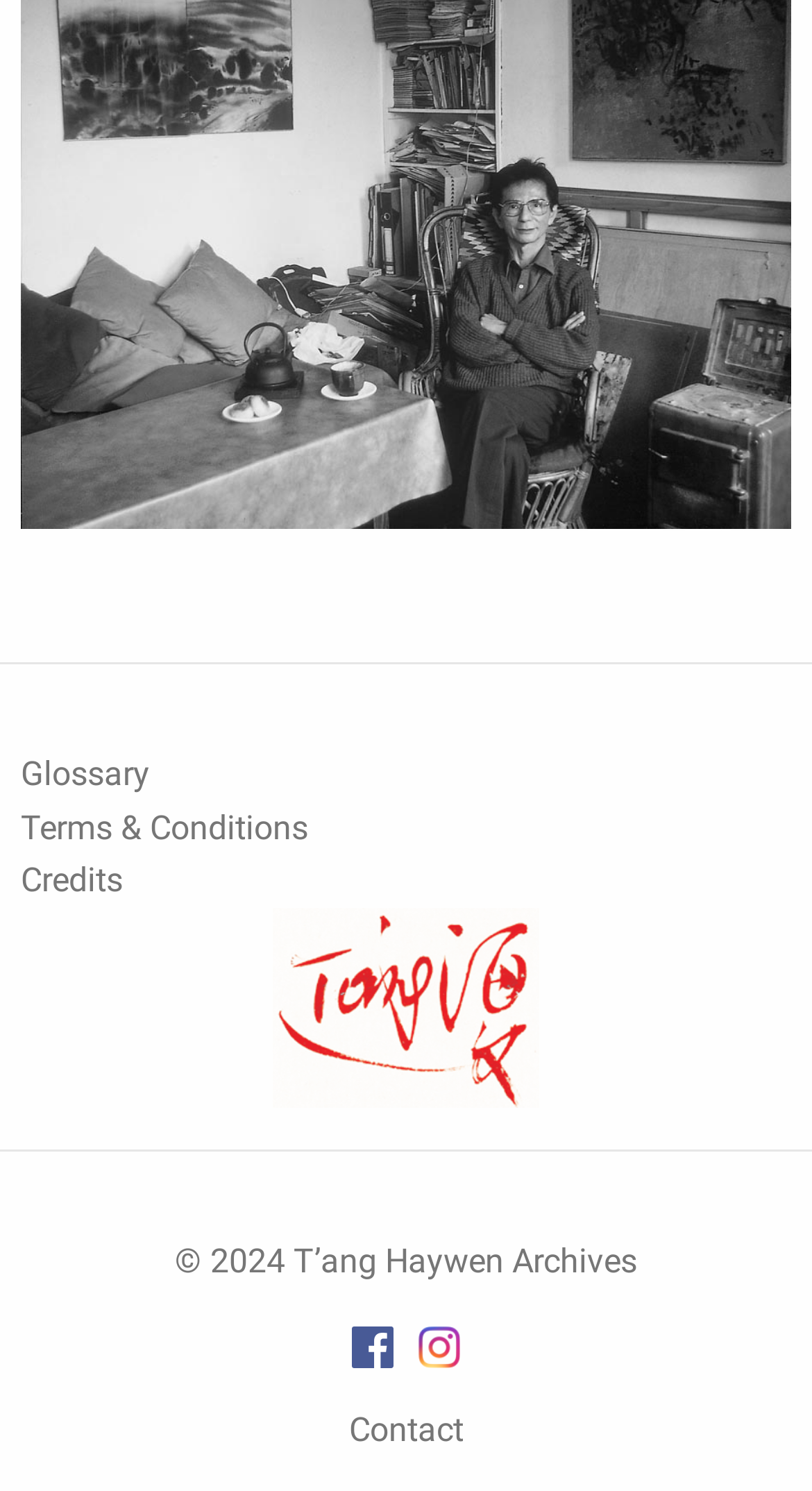Based on the image, provide a detailed and complete answer to the question: 
How many horizontal separators are present?

There are two horizontal separators present in the webpage, one above the links 'Glossary', 'Terms & Conditions', and 'Credits', and another one above the copyright information.